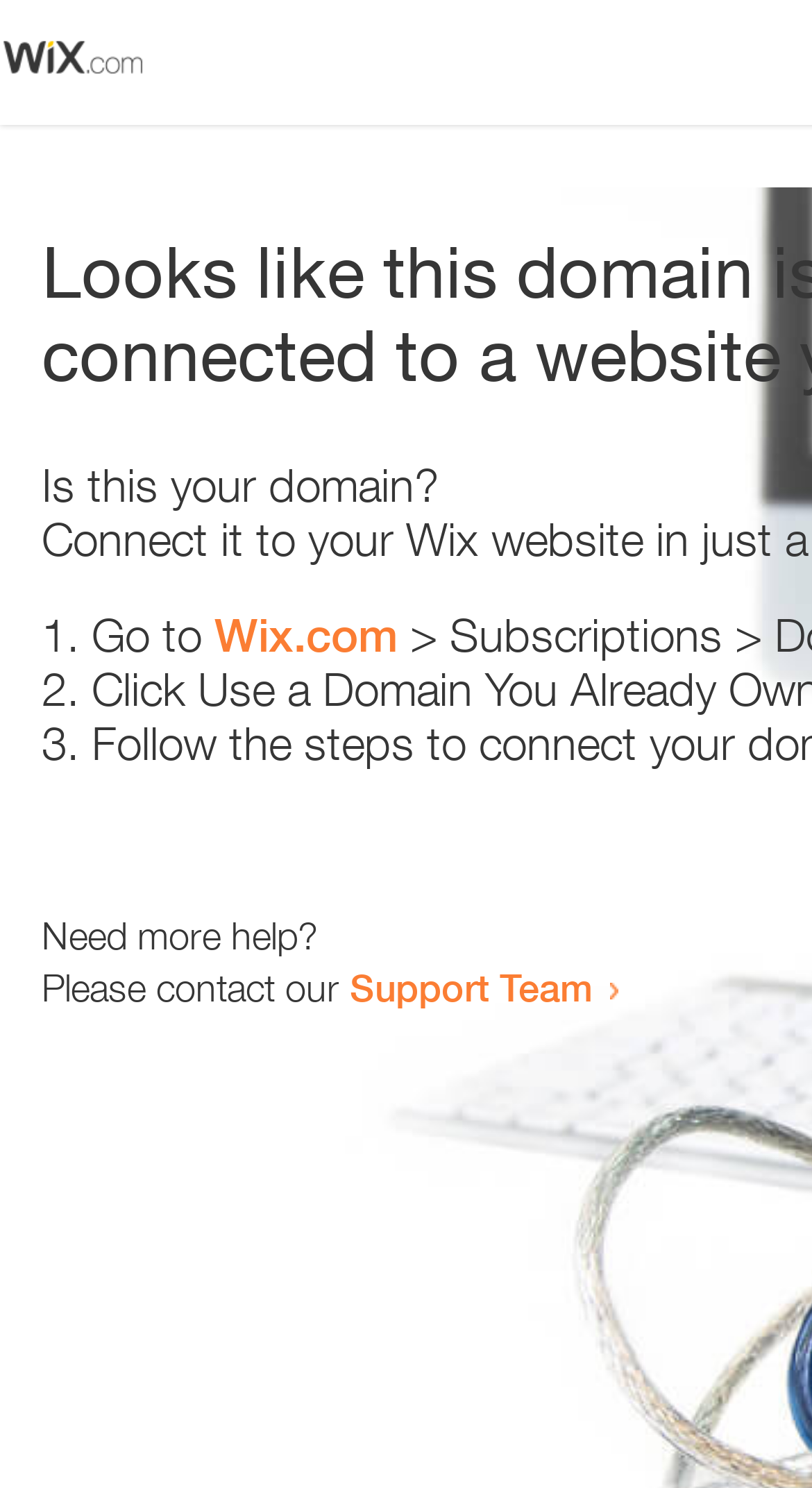Answer the question below with a single word or a brief phrase: 
Who to contact for more help?

Support Team